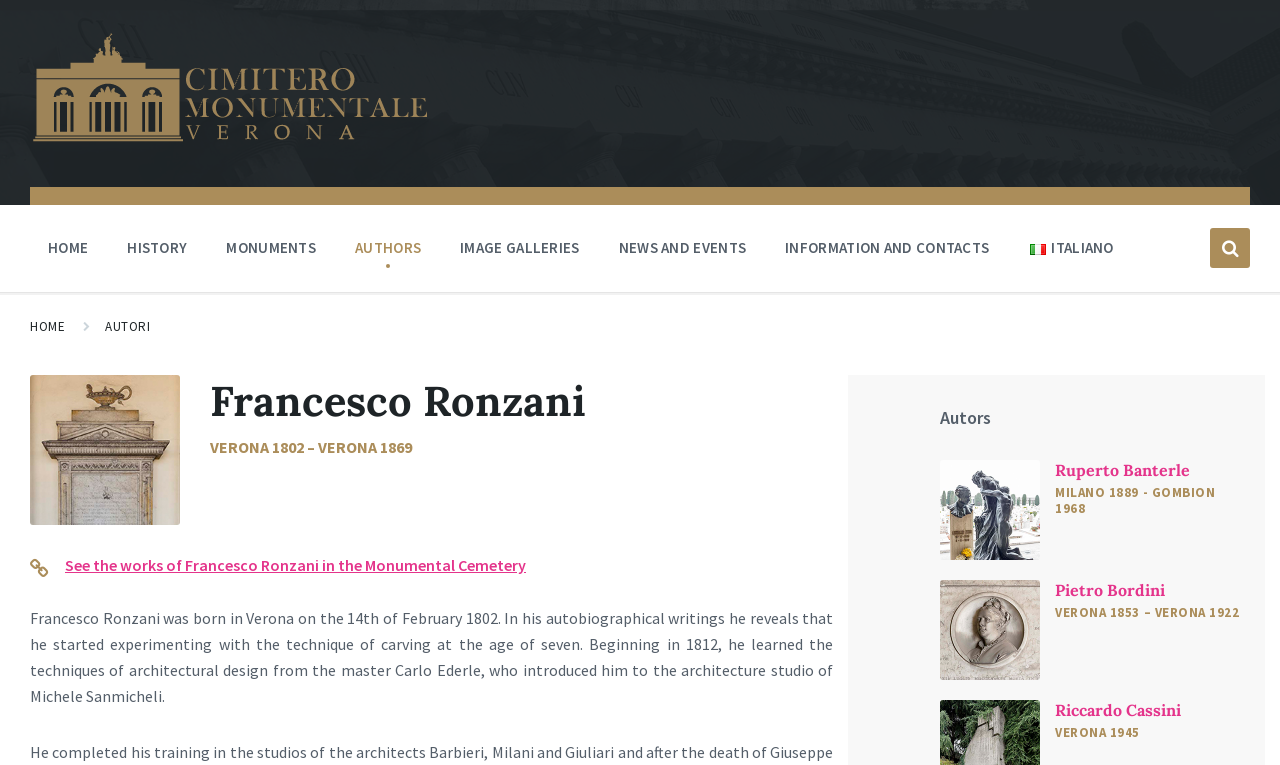Find the bounding box coordinates of the clickable area that will achieve the following instruction: "Go to the IMAGE GALLERIES page".

[0.347, 0.297, 0.465, 0.35]